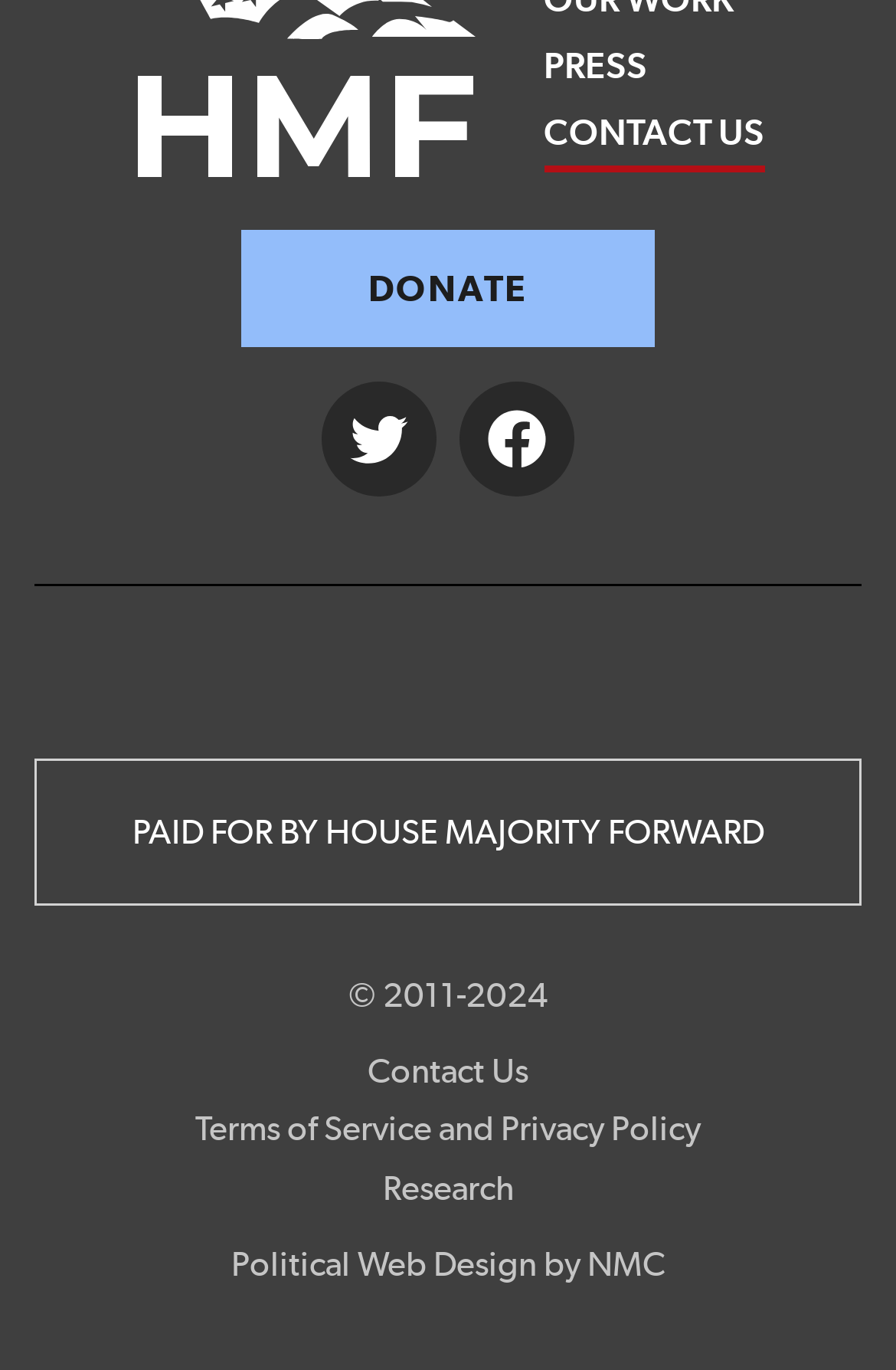Can you determine the bounding box coordinates of the area that needs to be clicked to fulfill the following instruction: "Contact Us"?

[0.41, 0.766, 0.59, 0.796]